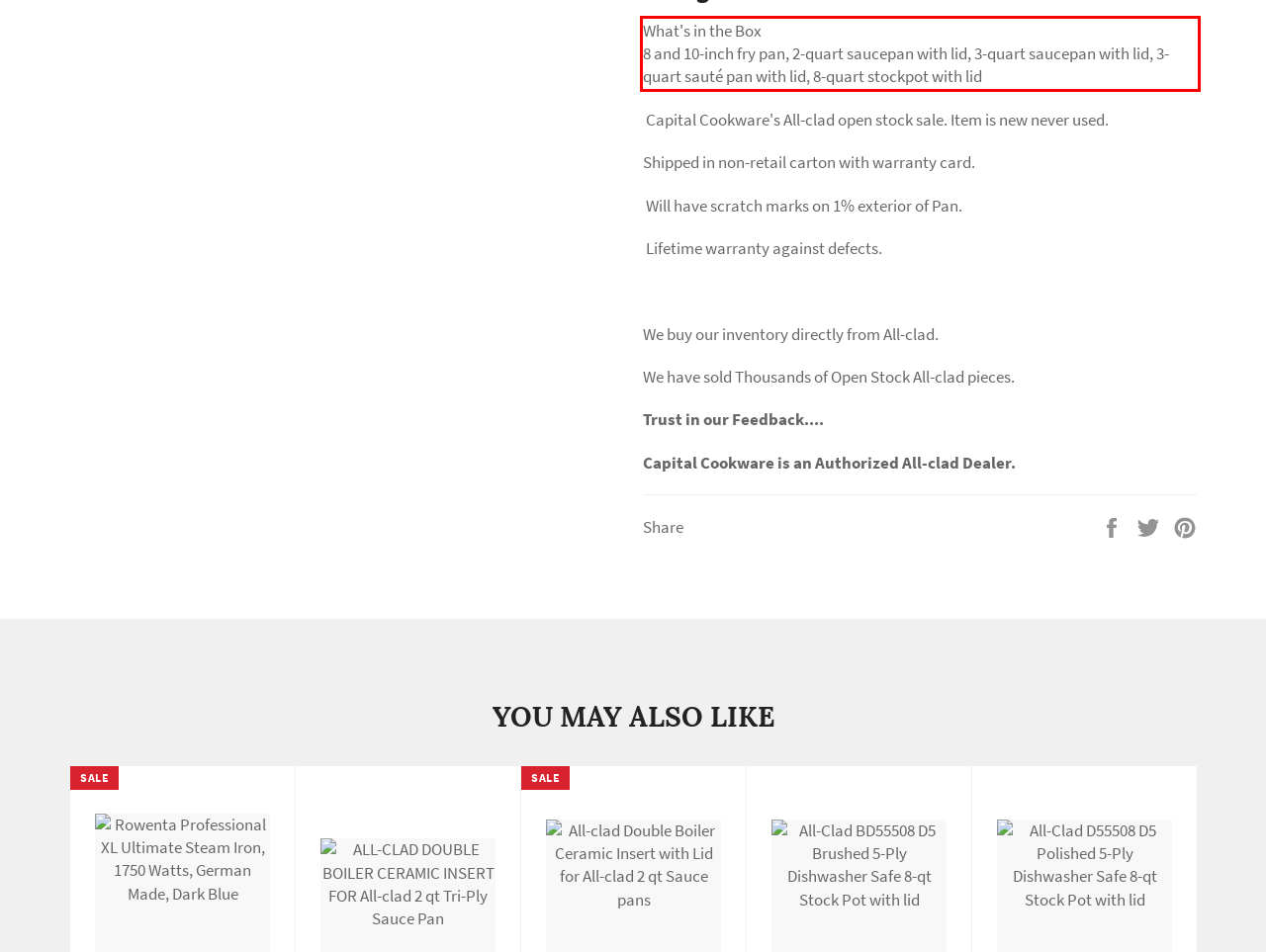Using the provided screenshot of a webpage, recognize and generate the text found within the red rectangle bounding box.

What's in the Box 8 and 10-inch fry pan, 2-quart saucepan with lid, 3-quart saucepan with lid, 3-quart sauté pan with lid, 8-quart stockpot with lid